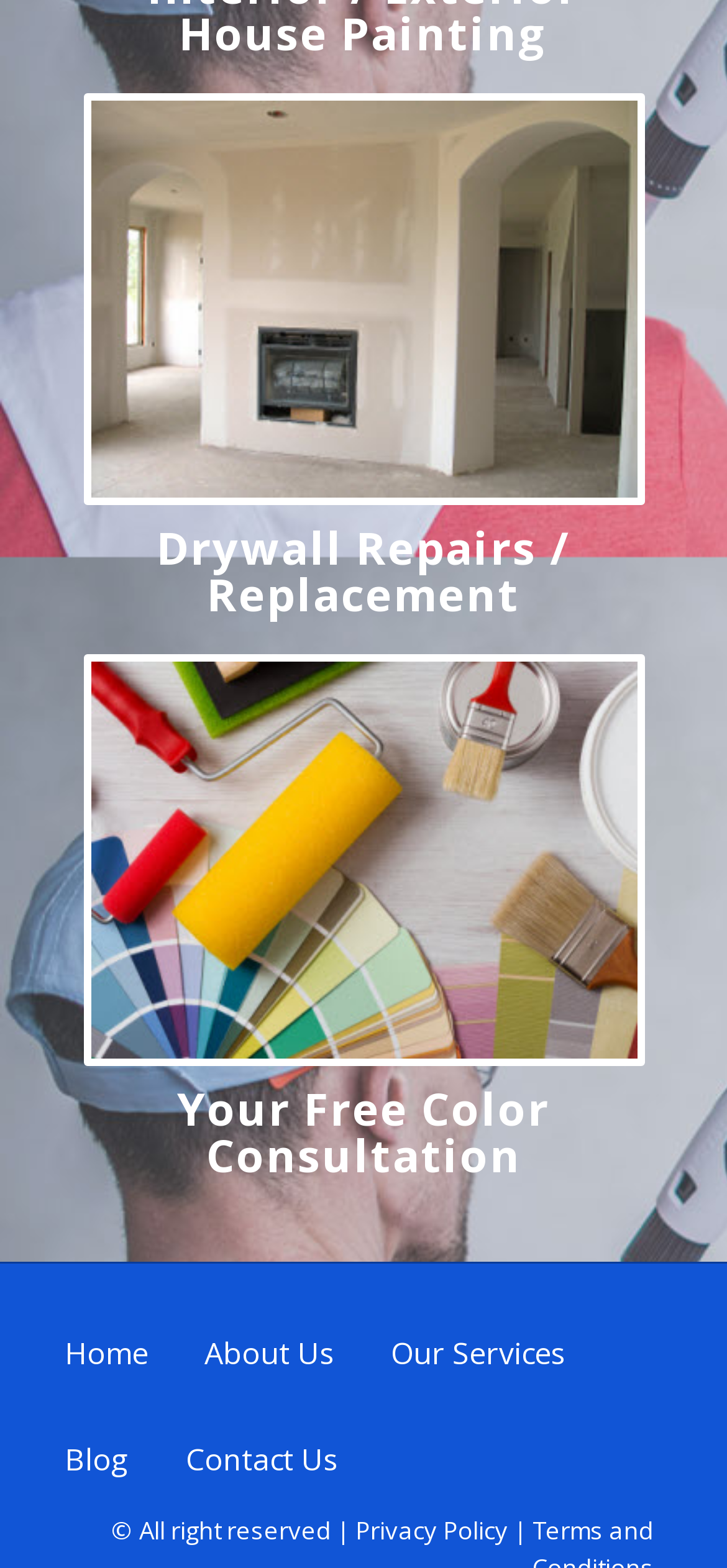Please analyze the image and give a detailed answer to the question:
What is the second link in the bottom navigation?

I looked at the bottom navigation section of the webpage and found the links 'Home', 'About Us', 'Our Services', 'Blog', and 'Contact Us'. The second link in the bottom navigation is 'About Us'.